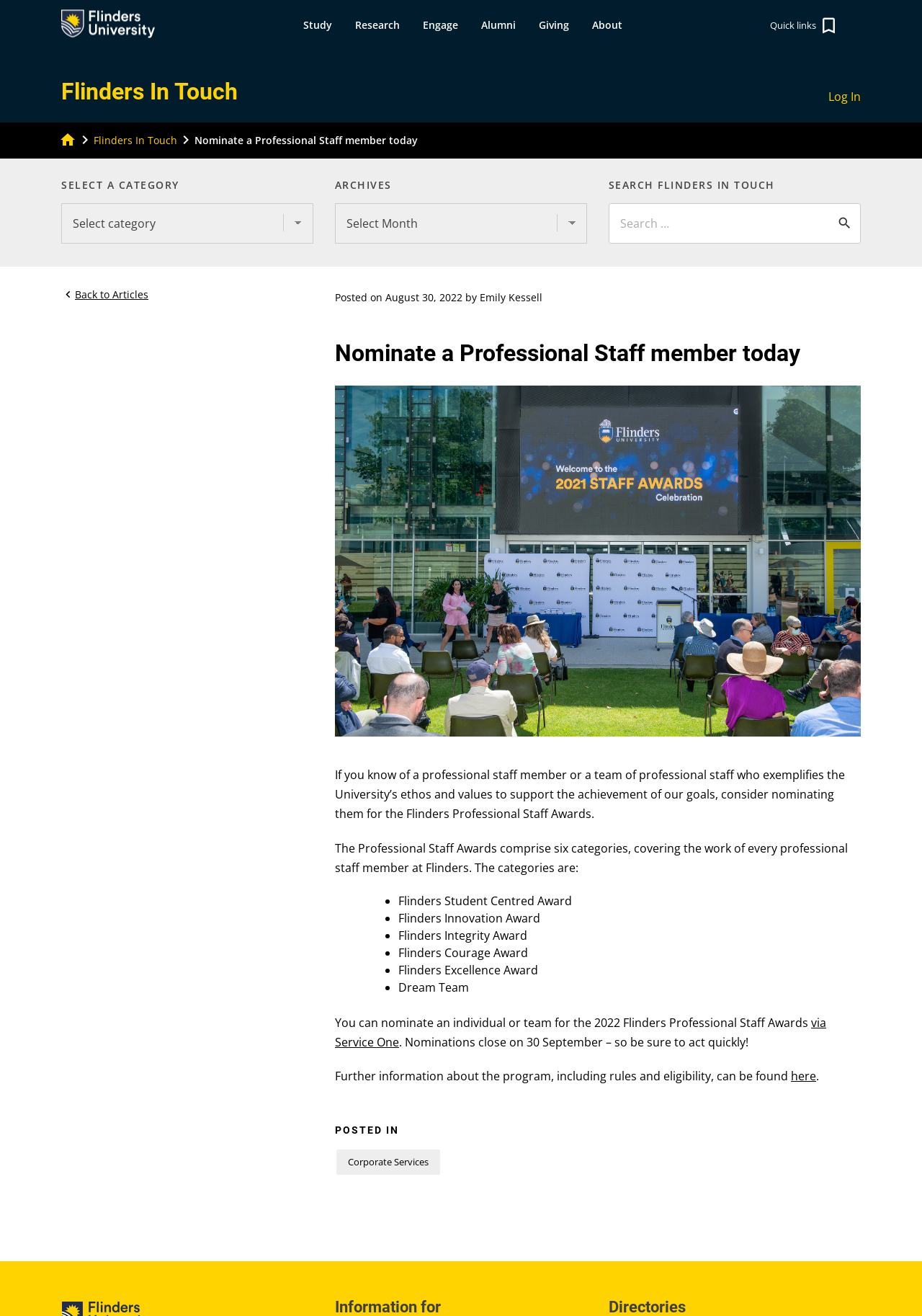Please identify the coordinates of the bounding box that should be clicked to fulfill this instruction: "Go back to articles".

[0.066, 0.216, 0.34, 0.23]